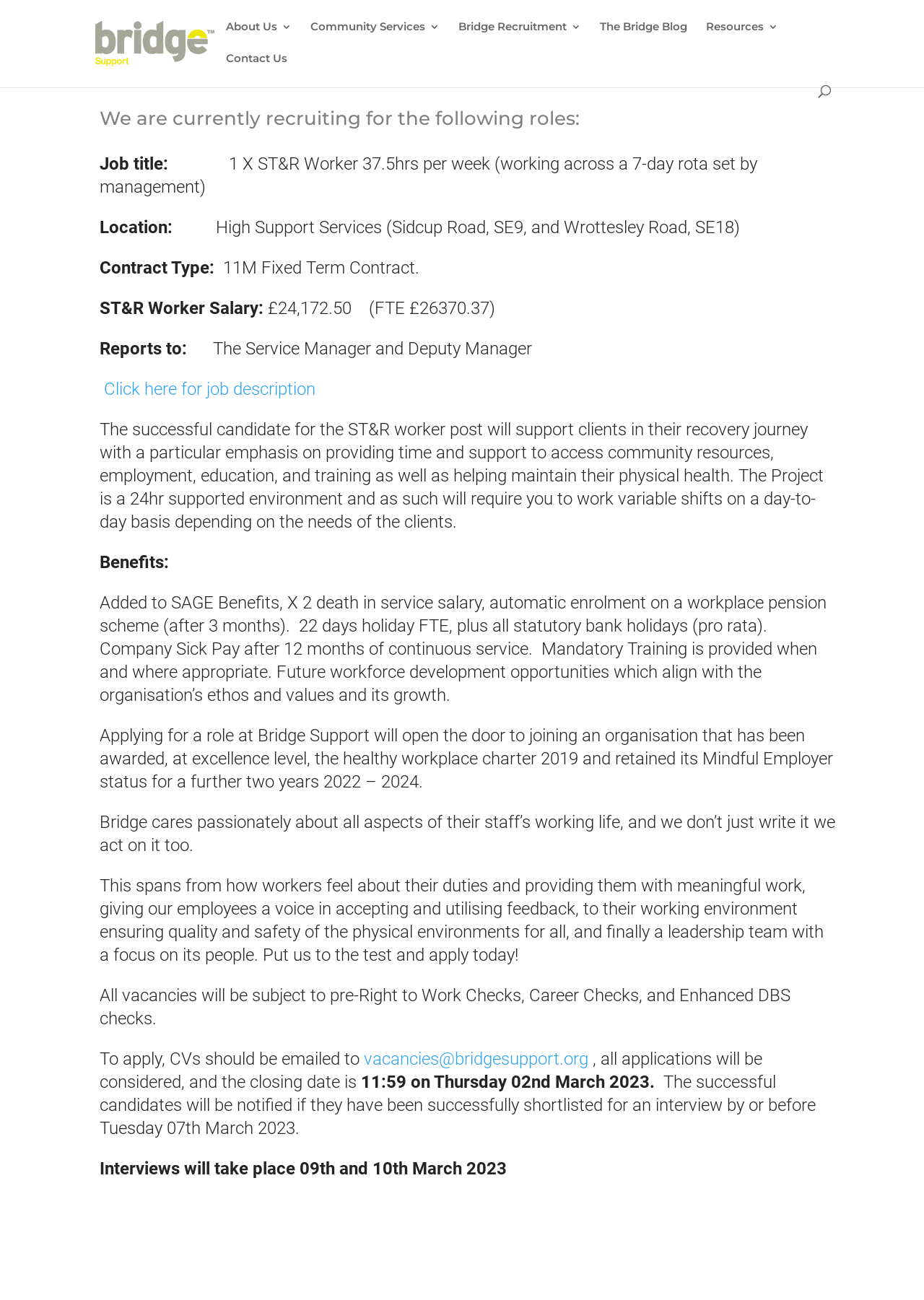Could you specify the bounding box coordinates for the clickable section to complete the following instruction: "Apply for the ST&R Worker job"?

[0.112, 0.291, 0.341, 0.307]